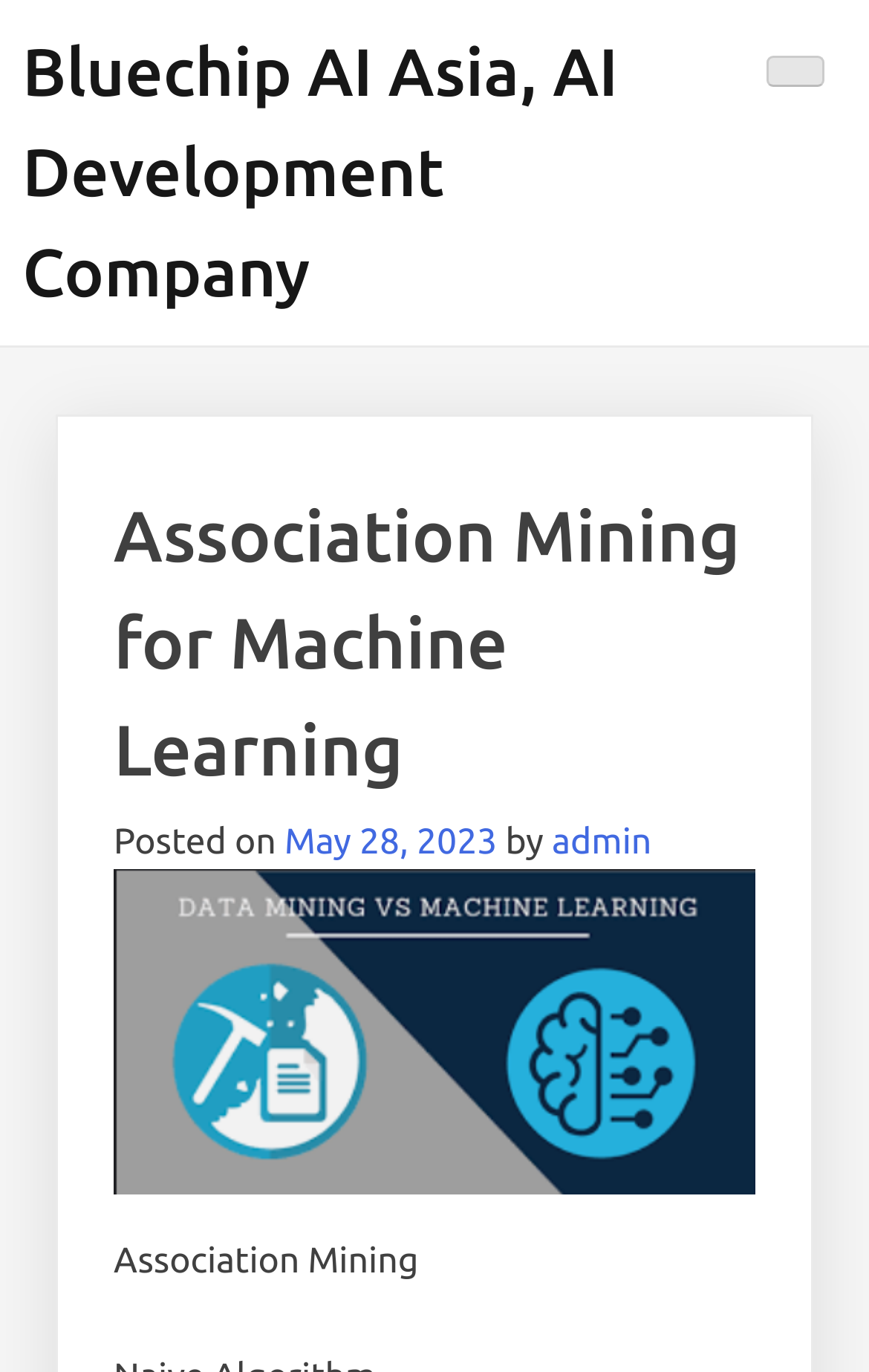Detail the features and information presented on the webpage.

The webpage is about Association Mining for Machine Learning, provided by Bluechip AI Asia, an AI Development Company. 

At the top-left corner, there is a link to the company's website, "Bluechip AI Asia, AI Development Company". 

On the top-right corner, there is an expandable button that controls the primary menu. 

Below the top section, there is a header area that takes up most of the width. Within this area, there is a heading that reads "Association Mining for Machine Learning". 

Under the heading, there is a section that displays the posting information, including the text "Posted on", a link to the date "May 28, 2023", and the author "admin". 

To the right of the posting information, there is a figure, which is likely an image related to the topic. 

At the bottom of the header area, there is a static text that reads "Association Mining".